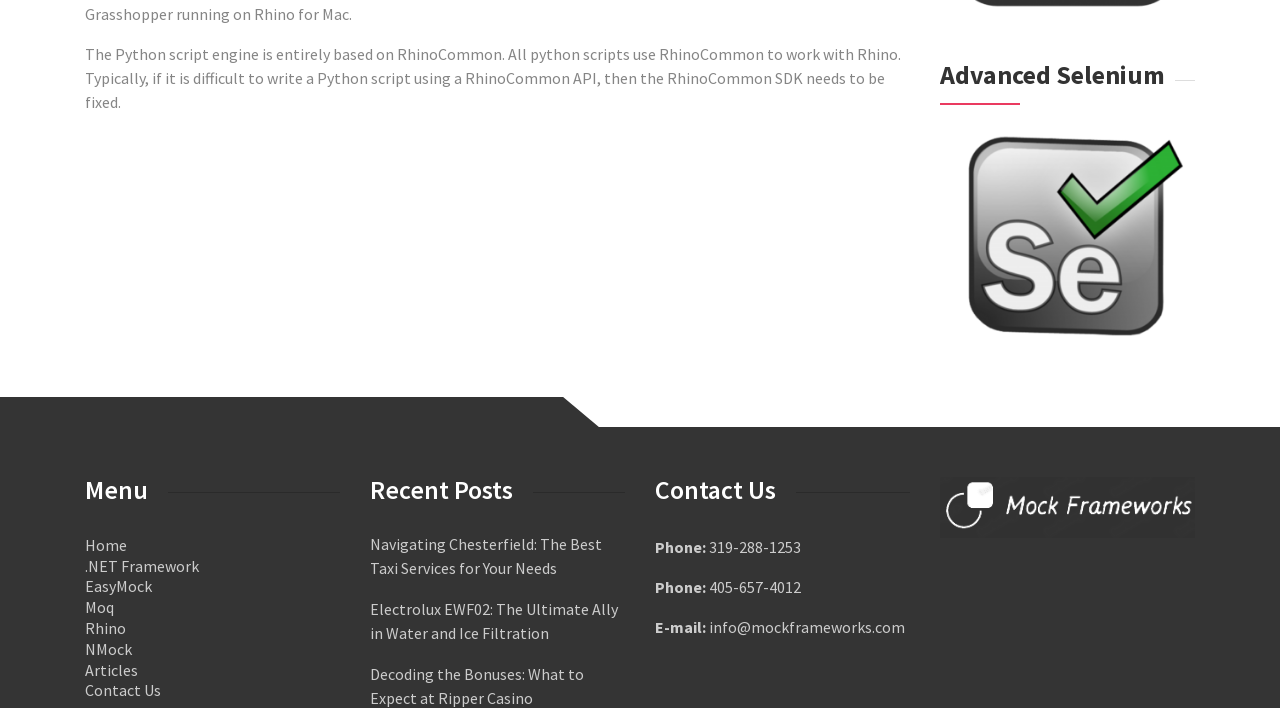Based on the element description: "Home", identify the bounding box coordinates for this UI element. The coordinates must be four float numbers between 0 and 1, listed as [left, top, right, bottom].

[0.066, 0.755, 0.266, 0.785]